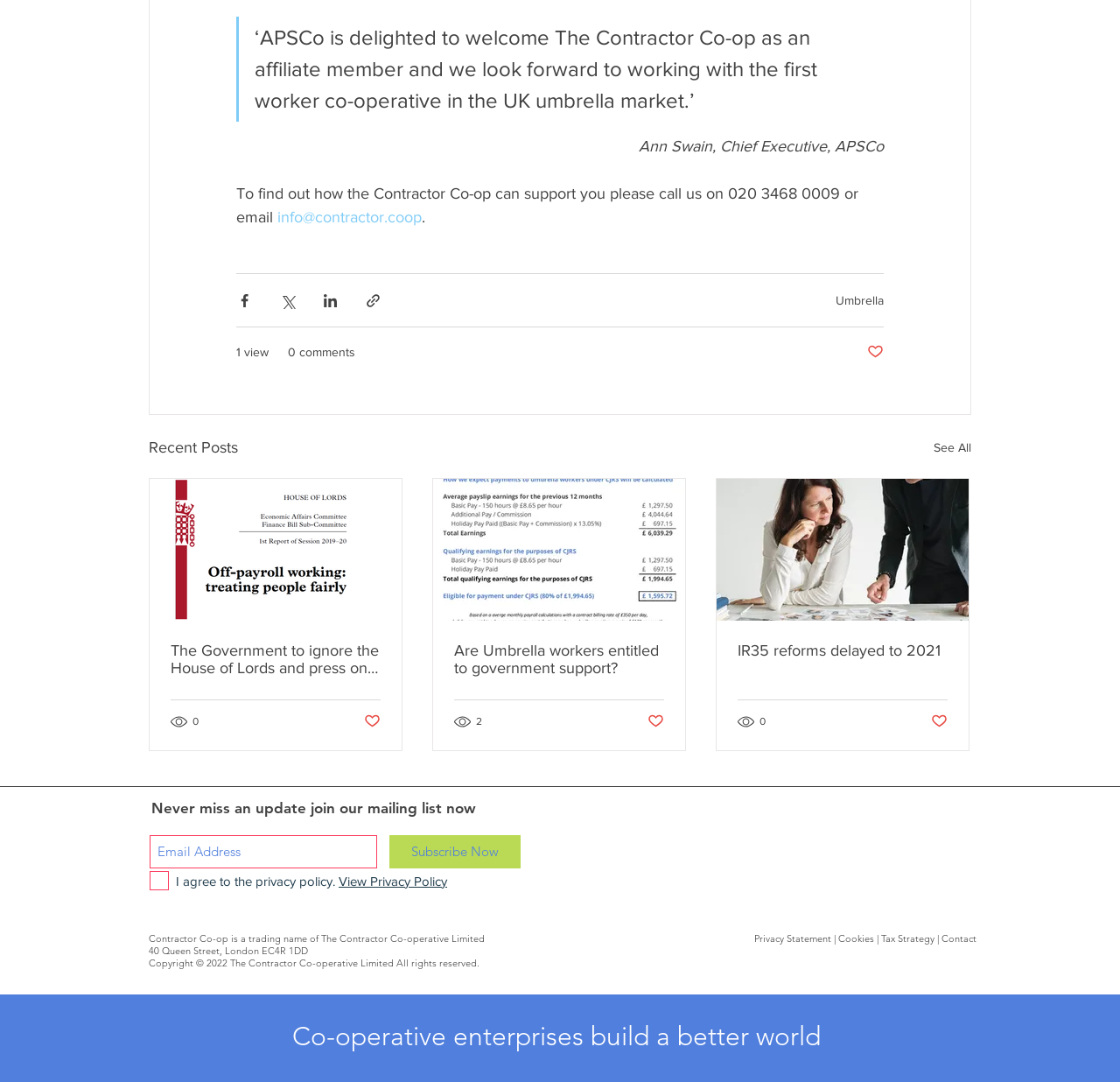Please find the bounding box coordinates for the clickable element needed to perform this instruction: "View Privacy Policy".

[0.302, 0.807, 0.399, 0.821]